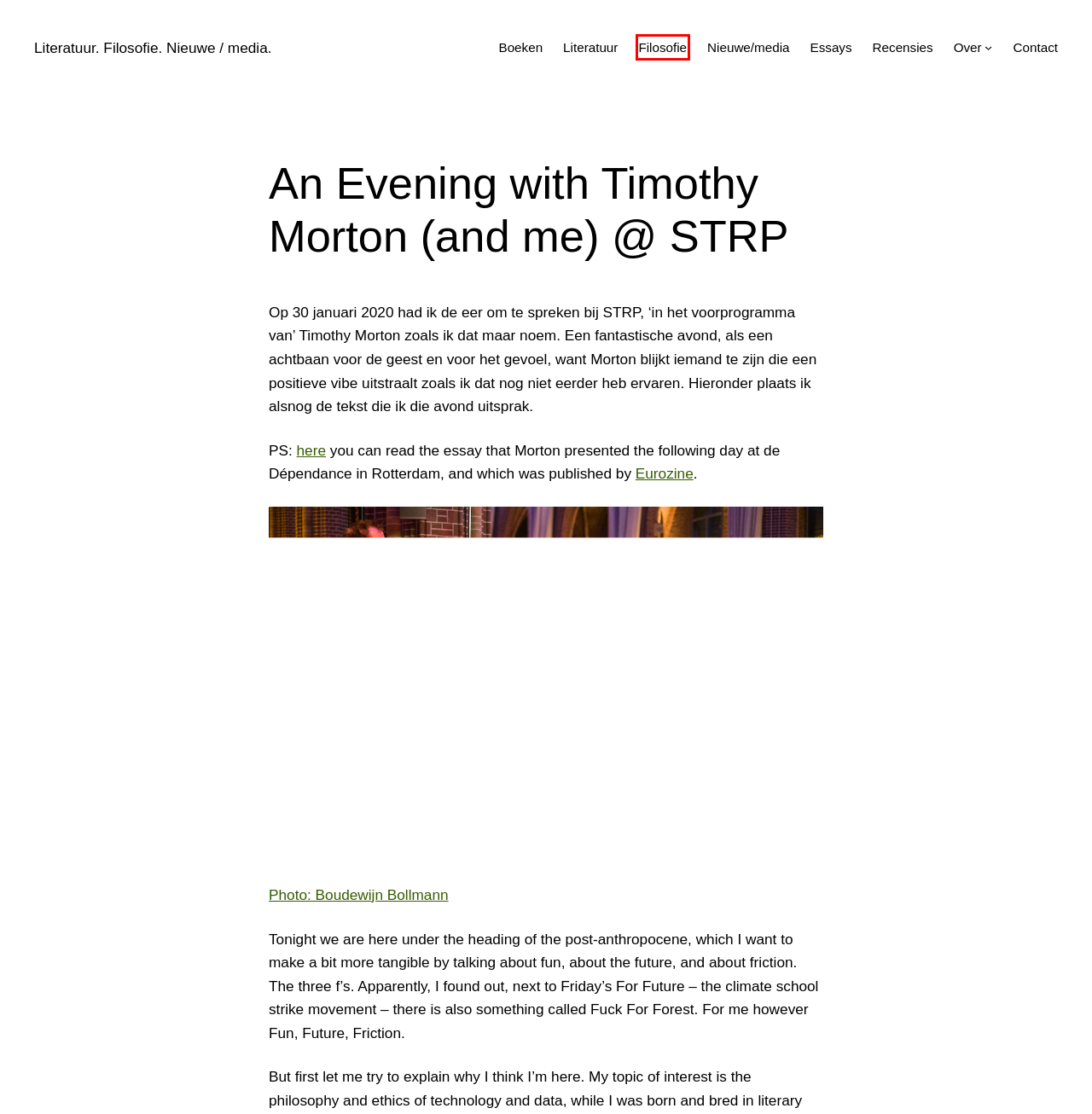With the provided webpage screenshot containing a red bounding box around a UI element, determine which description best matches the new webpage that appears after clicking the selected element. The choices are:
A. recensie – Literatuur. Filosofie. Nieuwe / media.
B. Contact – Literatuur. Filosofie. Nieuwe / media.
C. D.R.E.A.M.W.E.A.P.O.N.S. | Eurozine
D. Literatuur – Literatuur. Filosofie. Nieuwe / media.
E. Filosofie – Literatuur. Filosofie. Nieuwe / media.
F. Boeken – Literatuur. Filosofie. Nieuwe / media.
G. Literatuur. Filosofie. Nieuwe / media. – door Miriam Rasch
H. Nieuwe / media – Literatuur. Filosofie. Nieuwe / media.

E